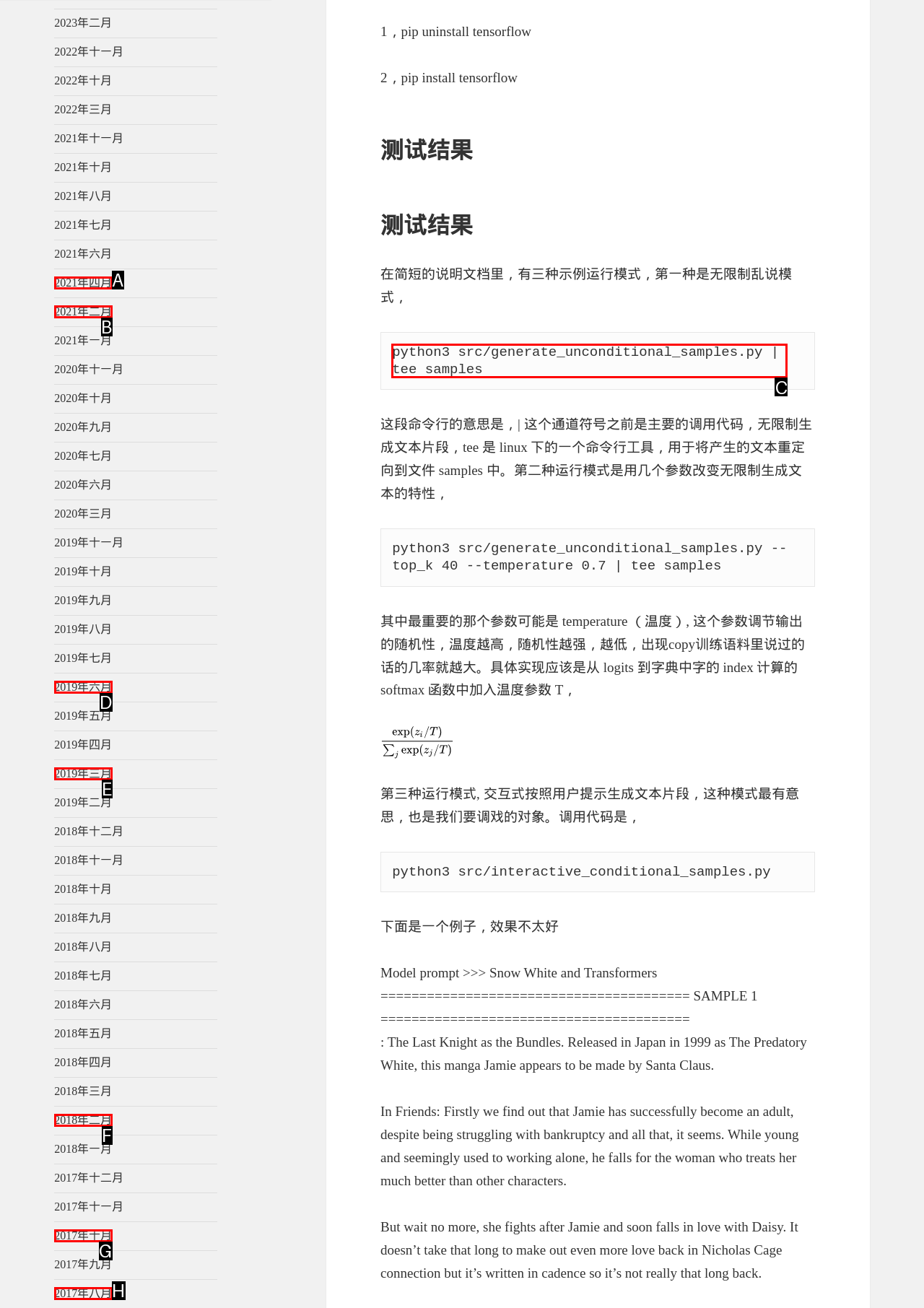Identify the HTML element I need to click to complete this task: Run the command 'python3 src/generate_unconditional_samples.py | tee samples' Provide the option's letter from the available choices.

C